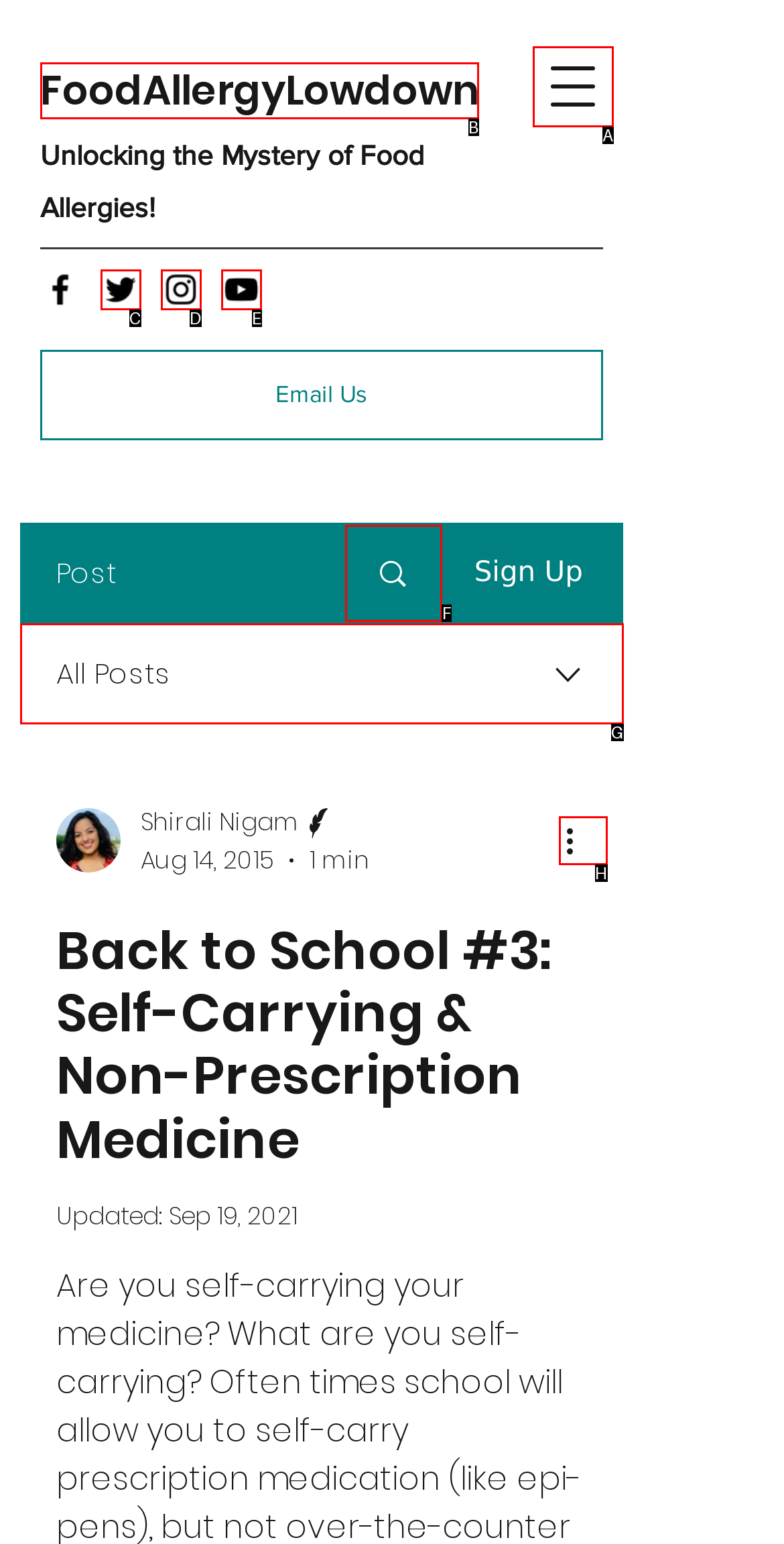Using the provided description: parent_node: FoodAllergyLowdown aria-label="Open navigation menu", select the most fitting option and return its letter directly from the choices.

A